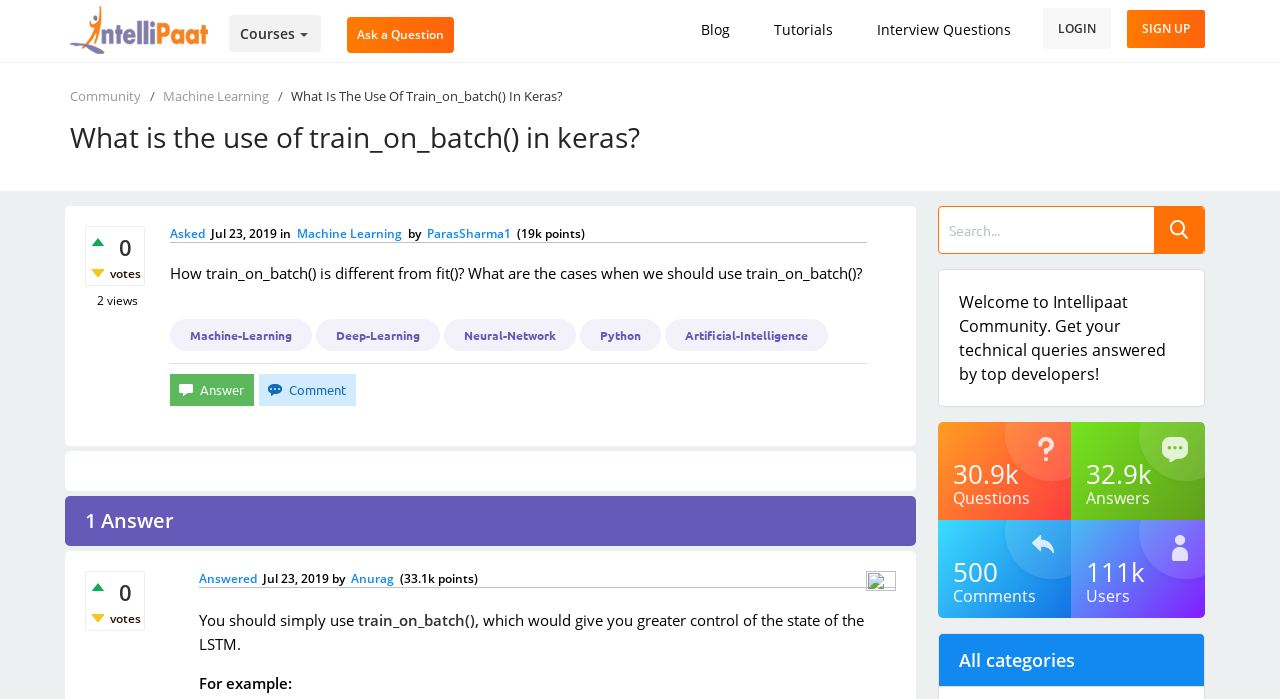What is the answer to the question?
Based on the screenshot, respond with a single word or phrase.

Use train_on_batch() for greater control of LSTM state